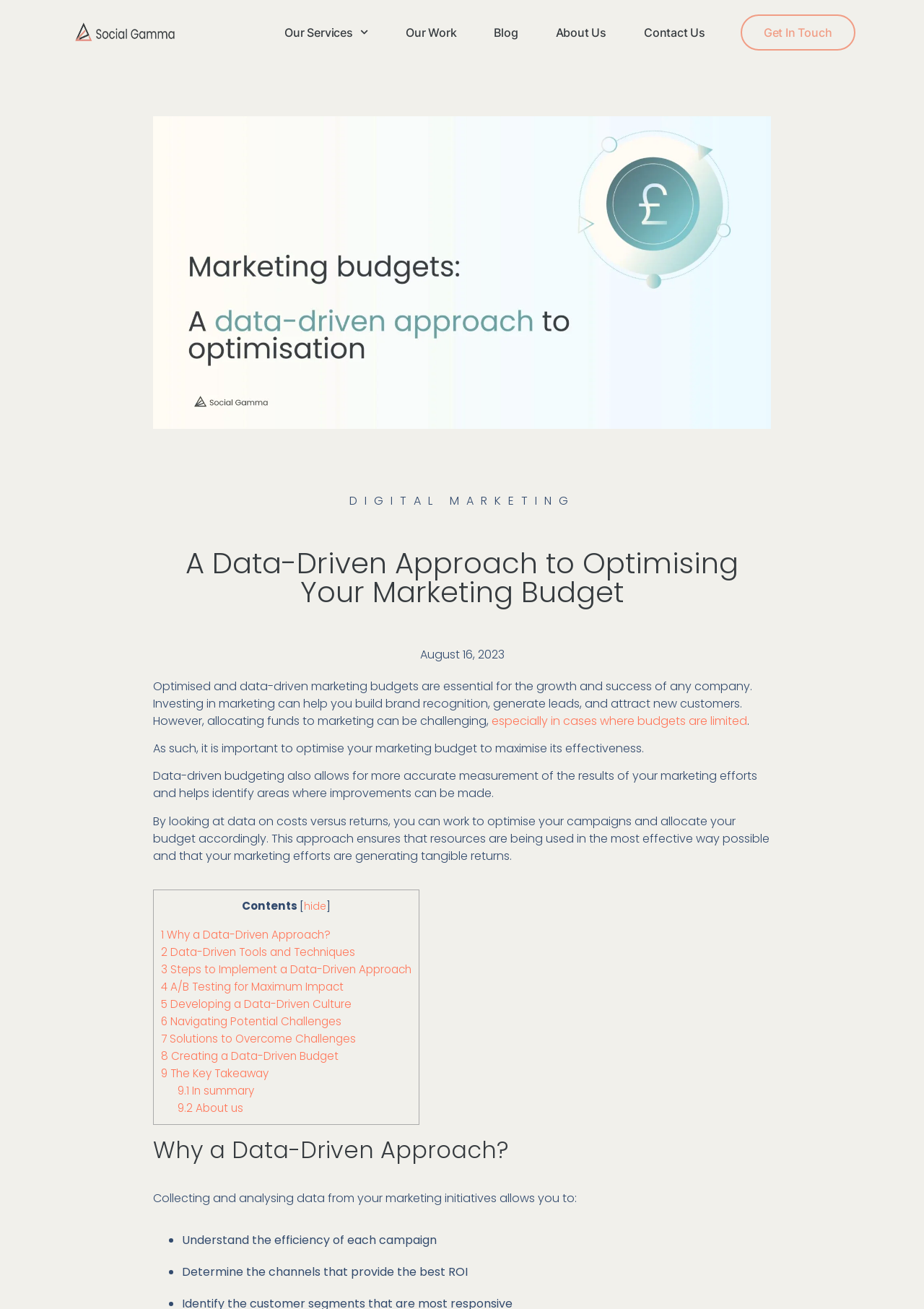Please find the bounding box for the following UI element description. Provide the coordinates in (top-left x, top-left y, bottom-right x, bottom-right y) format, with values between 0 and 1: COOKIES POLICY

None